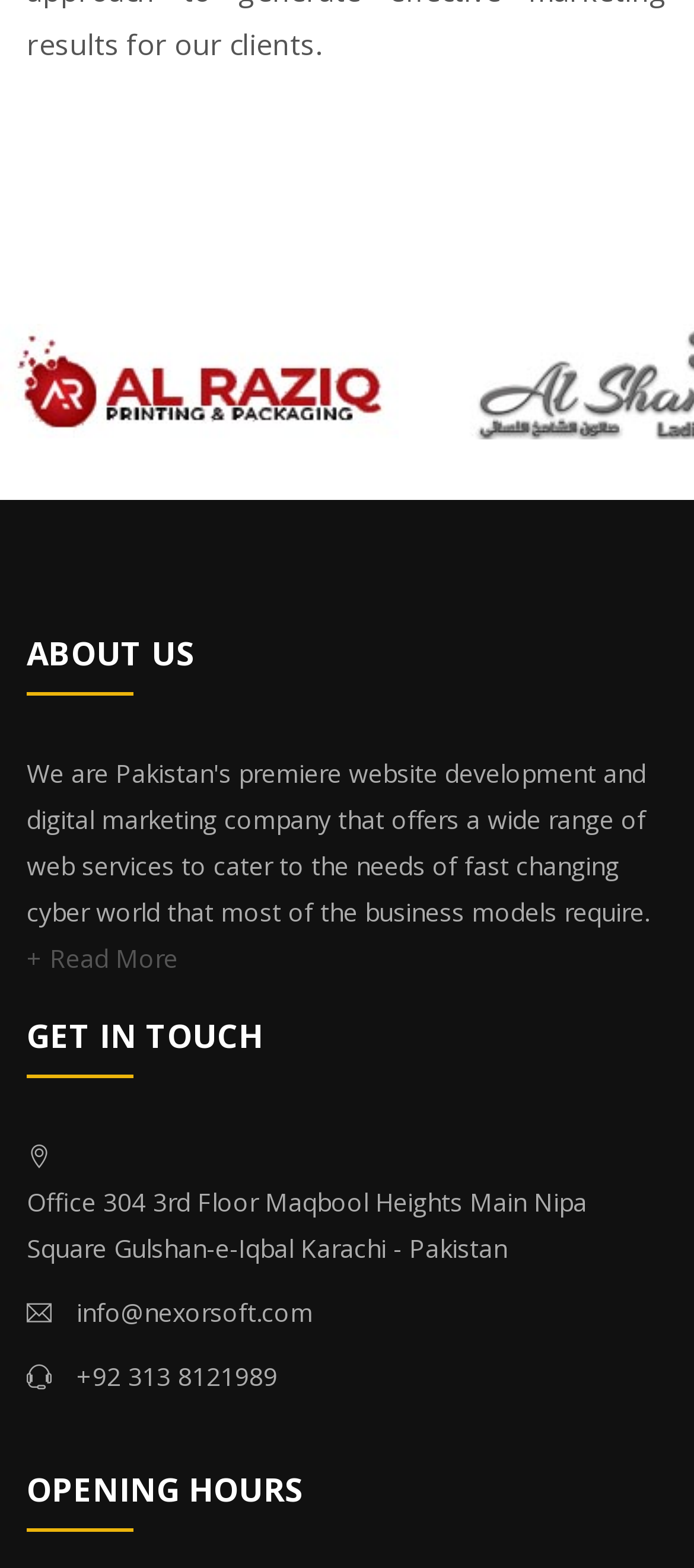Identify and provide the bounding box for the element described by: "info@nexorsoft.com".

[0.11, 0.822, 0.451, 0.852]